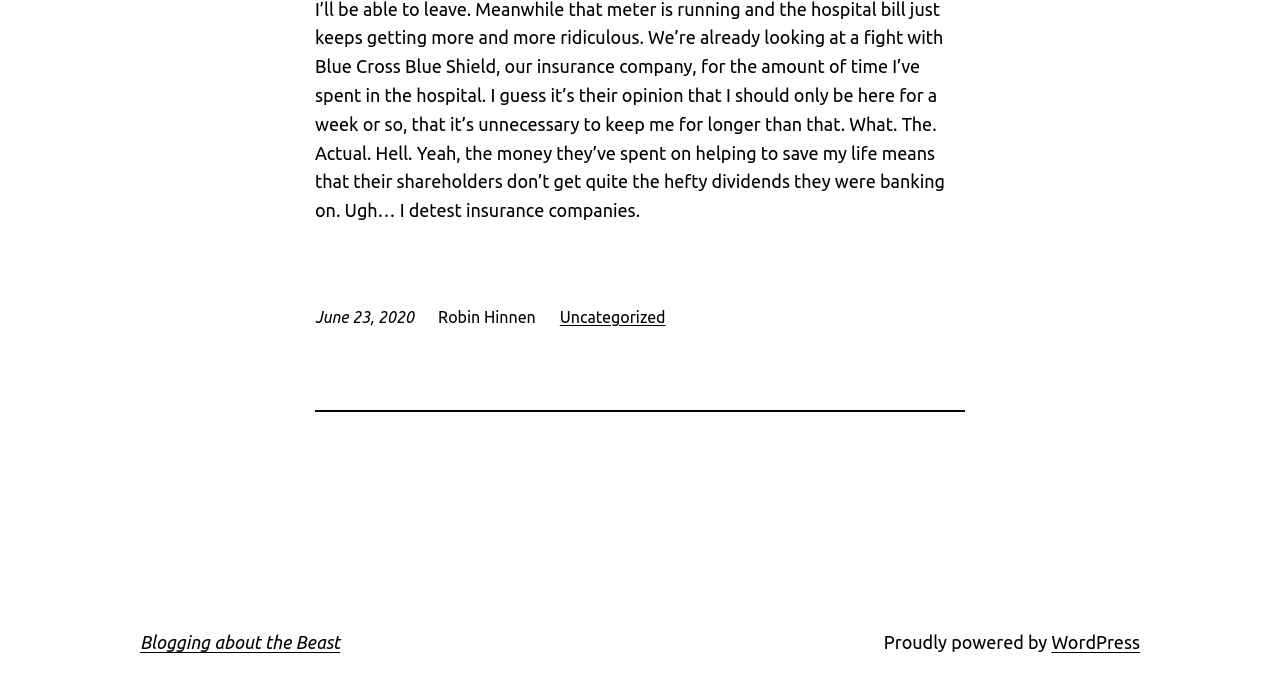What is the category of the blog post?
Based on the image, provide a one-word or brief-phrase response.

Uncategorized